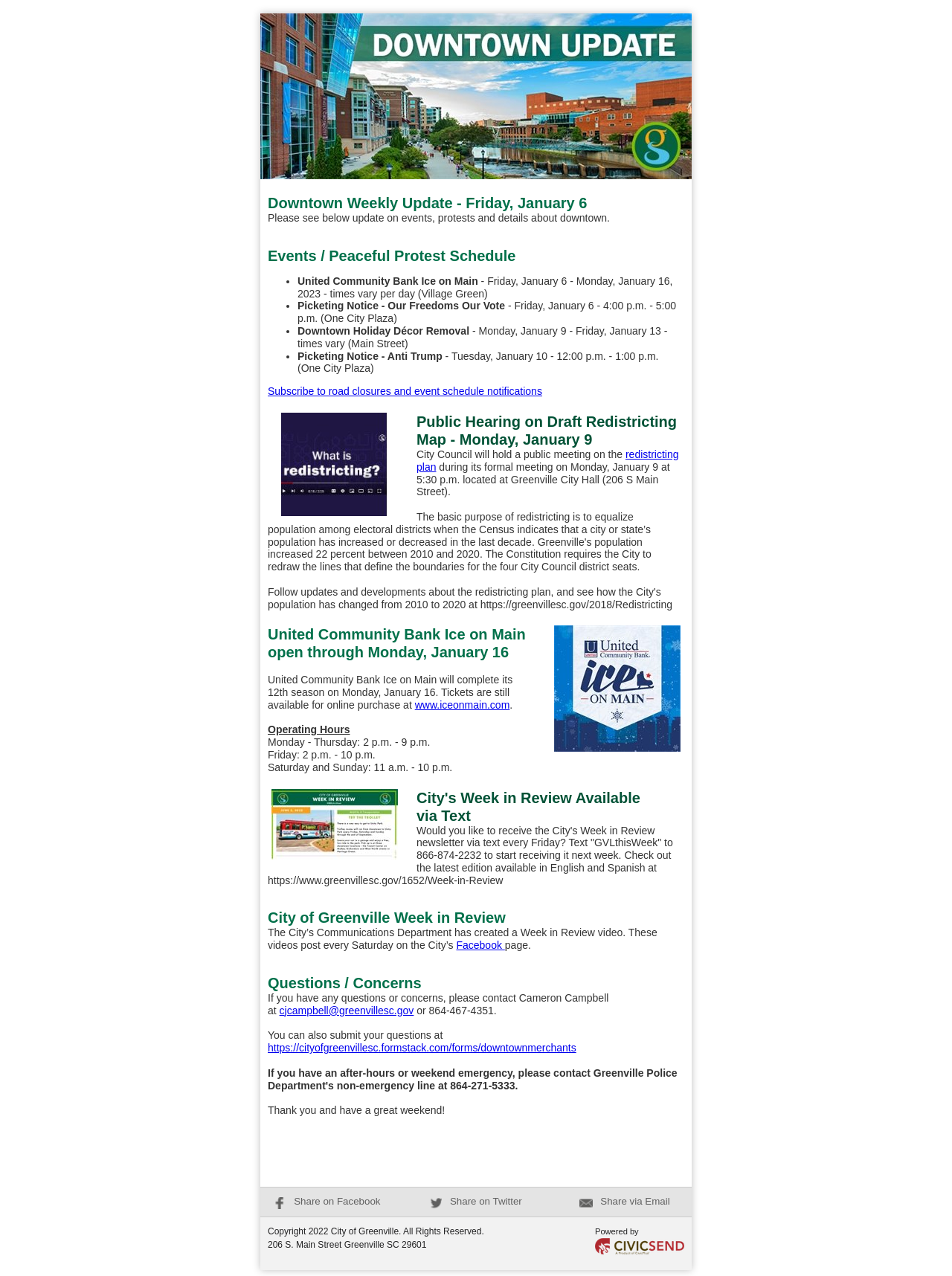Please mark the clickable region by giving the bounding box coordinates needed to complete this instruction: "Visit the redistricting plan".

[0.438, 0.351, 0.713, 0.37]